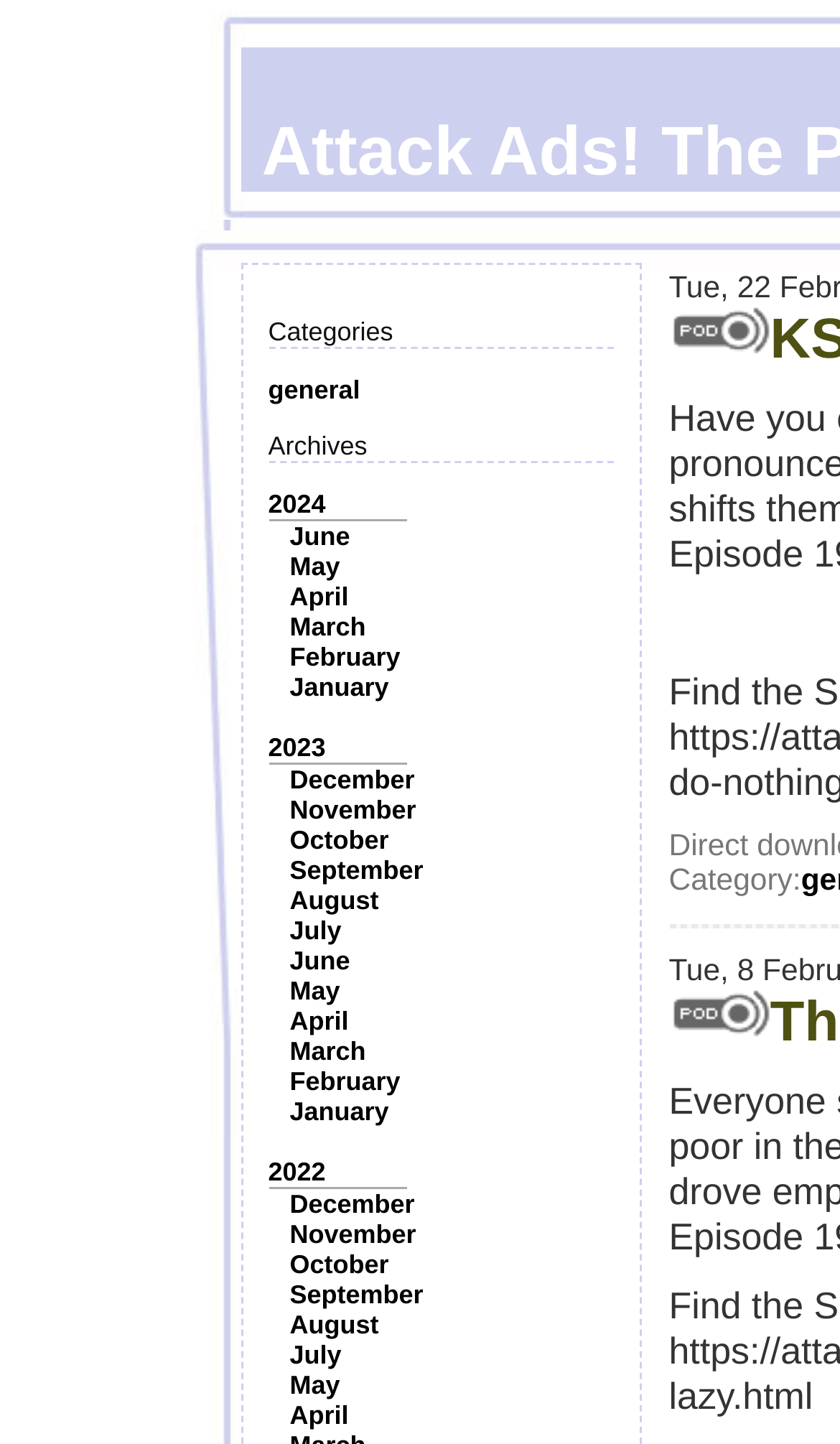Please find the bounding box coordinates of the element that must be clicked to perform the given instruction: "View archives". The coordinates should be four float numbers from 0 to 1, i.e., [left, top, right, bottom].

[0.319, 0.298, 0.437, 0.319]